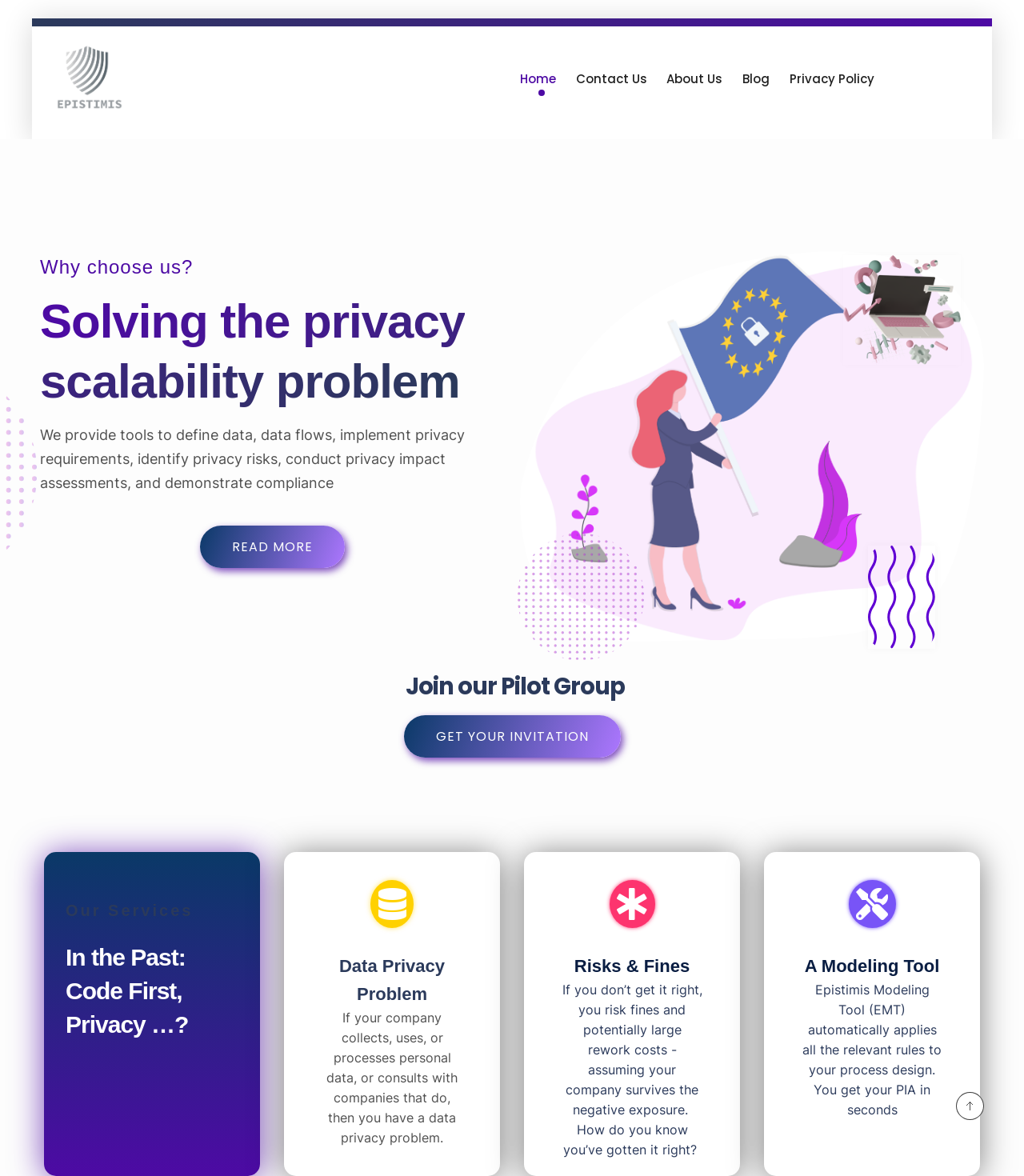Pinpoint the bounding box coordinates of the clickable element needed to complete the instruction: "Learn about 'Our Services'". The coordinates should be provided as four float numbers between 0 and 1: [left, top, right, bottom].

[0.064, 0.759, 0.233, 0.79]